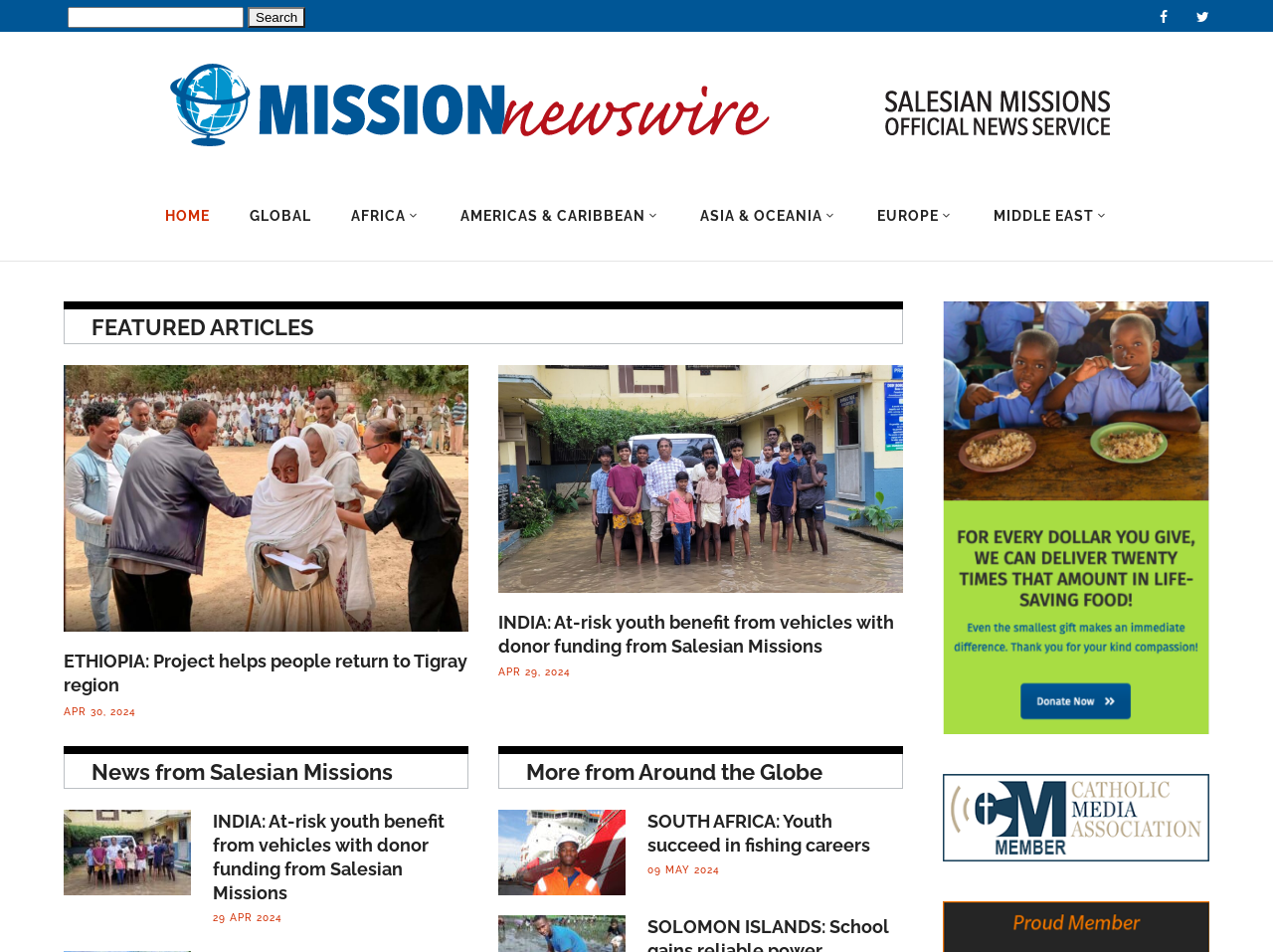Describe all significant elements and features of the webpage.

This webpage is the official news service of Salesian Missions, providing information on their programs and humanitarian issues around the globe. 

At the top left, there is a search bar with a "Search for:" label and a "Search" button next to it. On the top right, there are three social media links and a logo of Salesian Missions. Below the logo, there are six navigation links: "HOME", "GLOBAL", "AFRICA", "AMERICAS & CARIBBEAN", "ASIA & OCEANIA", and "EUROPE" and "MIDDLE EAST".

The main content of the webpage is divided into three sections. The first section, titled "FEATURED ARTICLES", displays two featured news articles with images. The first article is about a project helping people return to the Tigray region of Ethiopia, and the second article is about at-risk youth benefiting from vehicles with donor funding from Salesian Missions in India.

The second section, titled "News from Salesian Missions", displays another news article about at-risk youth benefiting from vehicles with donor funding from Salesian Missions in India.

The third section, titled "More from Around the Globe", displays a news article about youth succeeding in fishing careers through the Salesian Institute Youth Projects’ Waves of Change Maritime Training Program in South Africa.

At the bottom of the webpage, there are two large banner images, one on the left and one on the right, with no descriptive text.